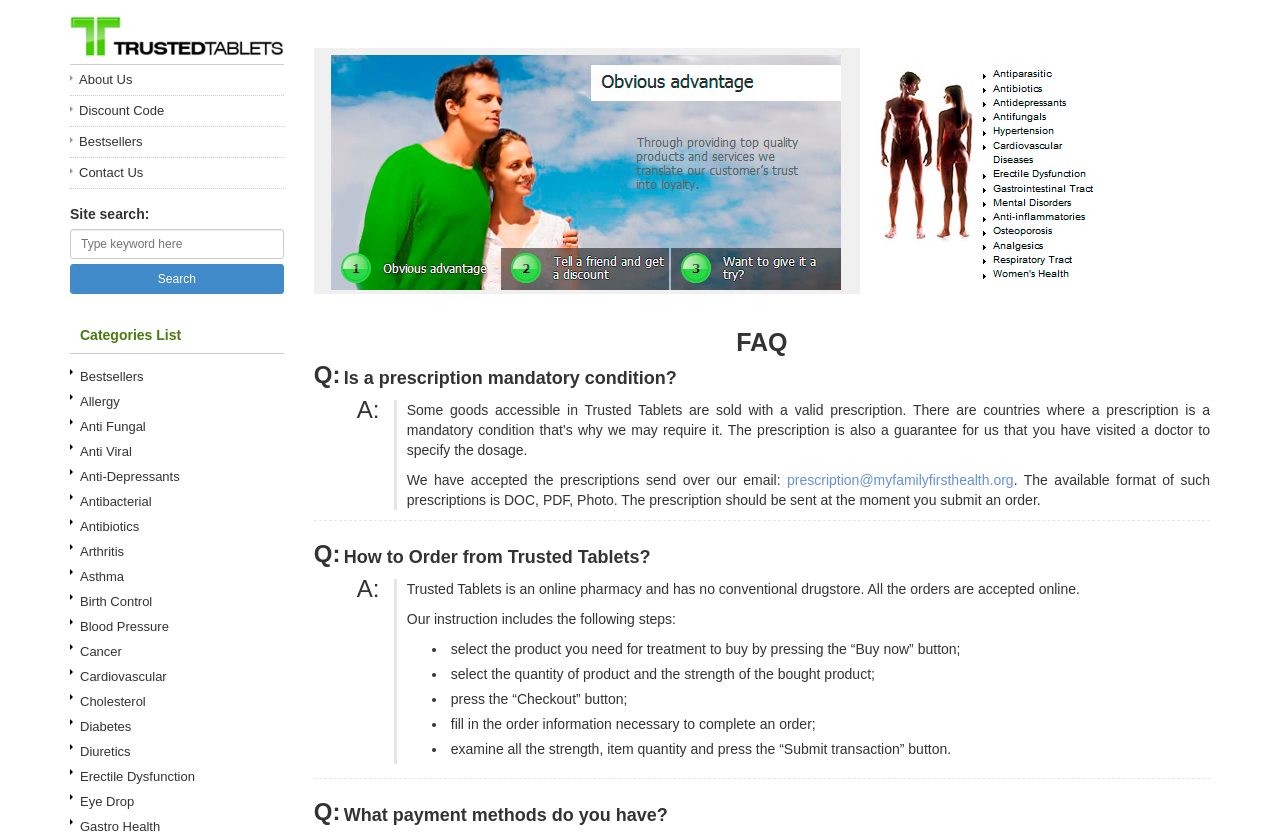Identify the bounding box coordinates of the clickable section necessary to follow the following instruction: "View the 'Bestsellers' category". The coordinates should be presented as four float numbers from 0 to 1, i.e., [left, top, right, bottom].

[0.055, 0.436, 0.222, 0.466]